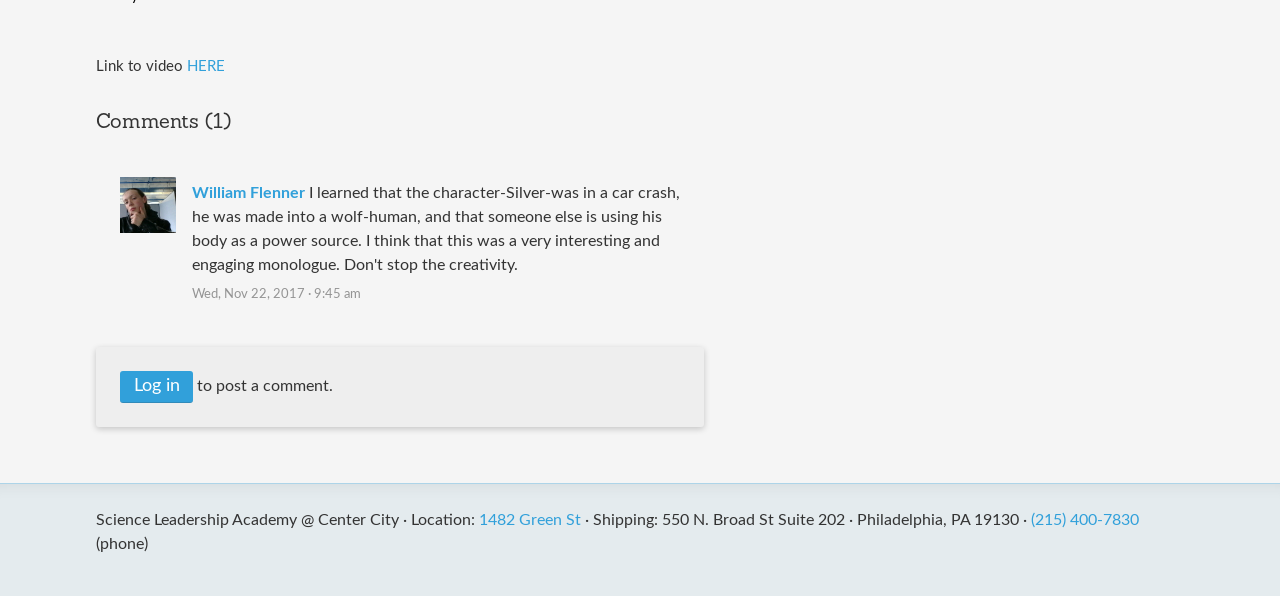Find the bounding box coordinates for the HTML element described in this sentence: "alt="William Flenner (Student 2020)"". Provide the coordinates as four float numbers between 0 and 1, in the format [left, top, right, bottom].

[0.094, 0.369, 0.138, 0.396]